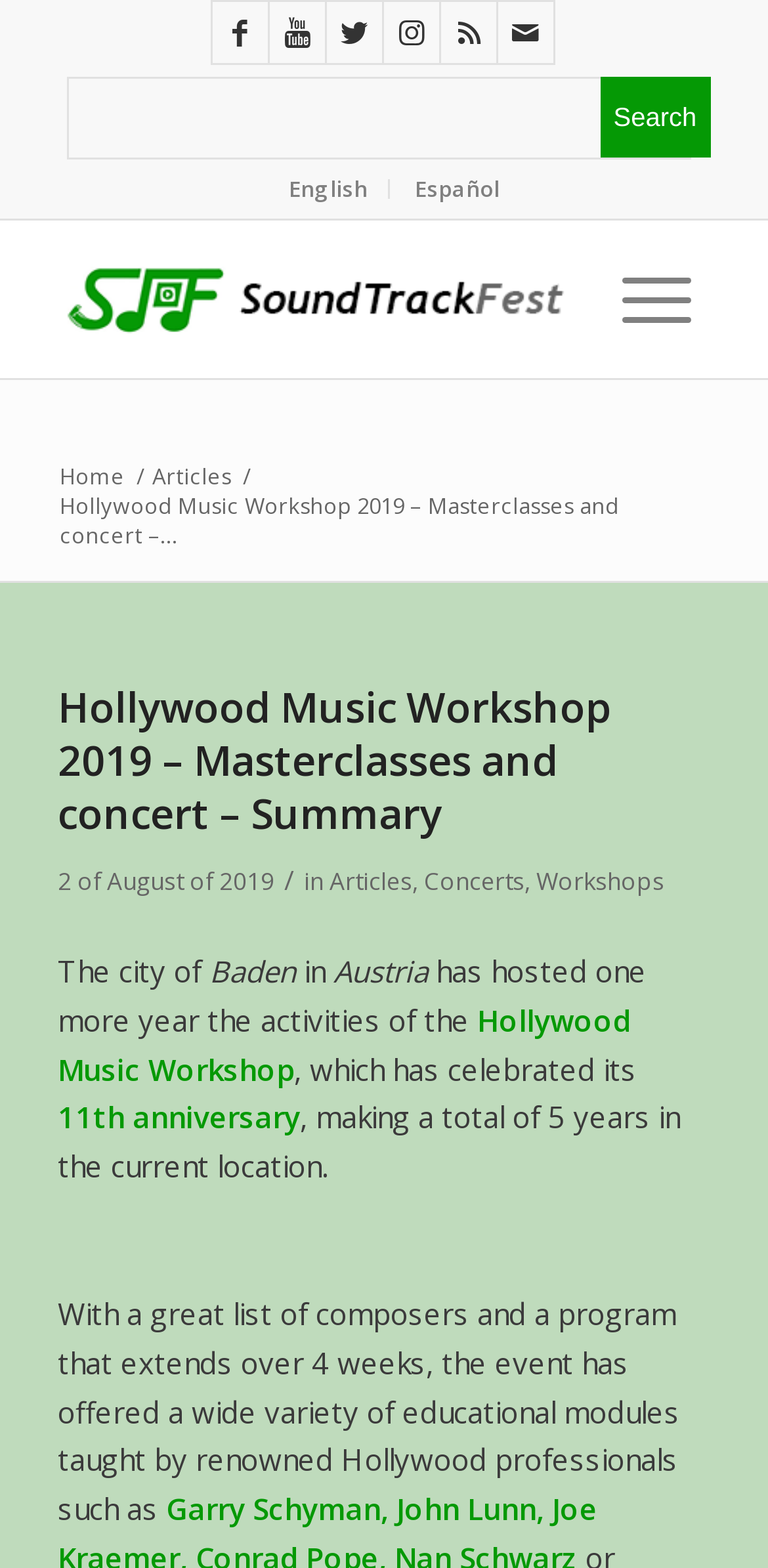Find the bounding box coordinates of the area to click in order to follow the instruction: "Switch to English".

[0.376, 0.102, 0.478, 0.138]